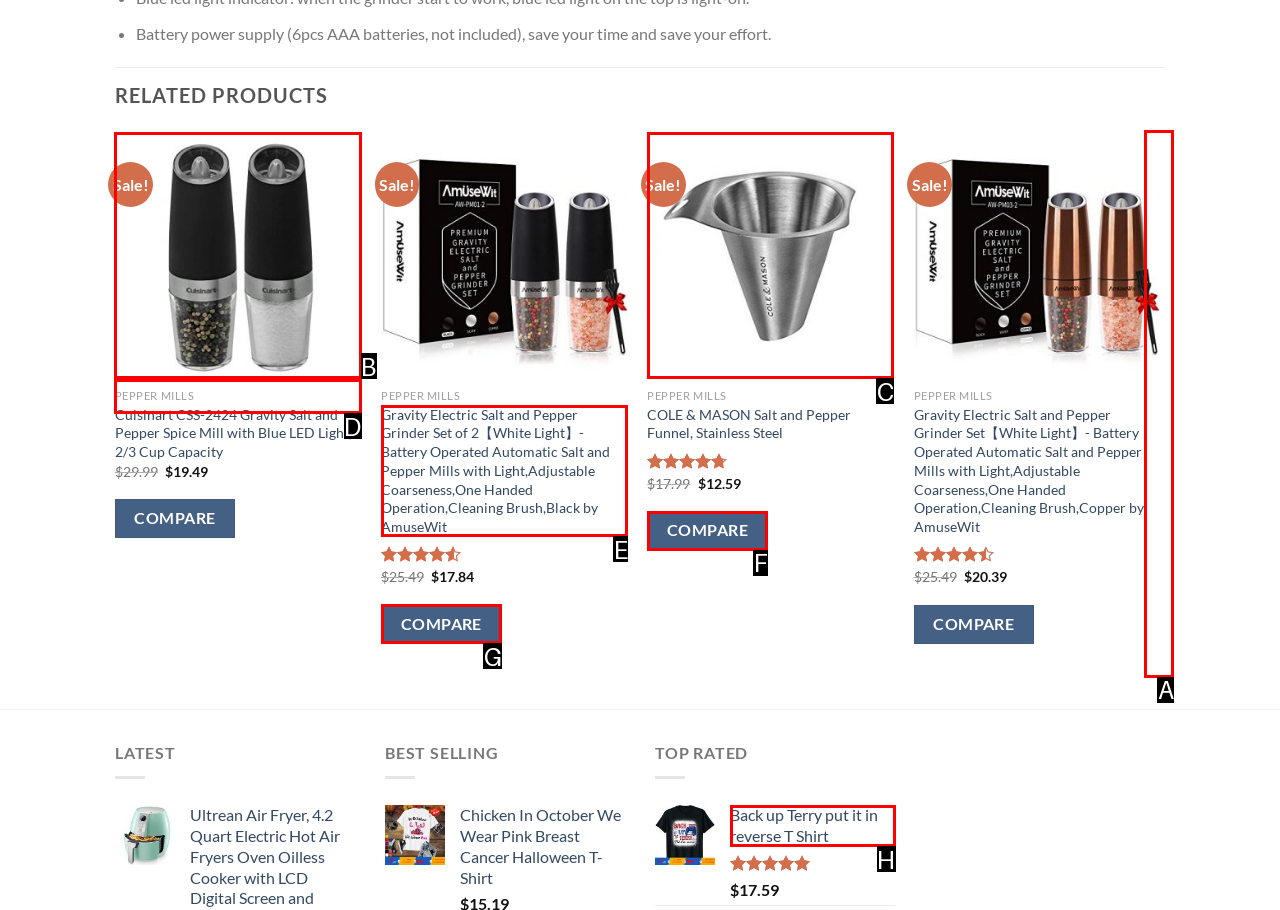Identify the letter of the correct UI element to fulfill the task: Go to next page from the given options in the screenshot.

A